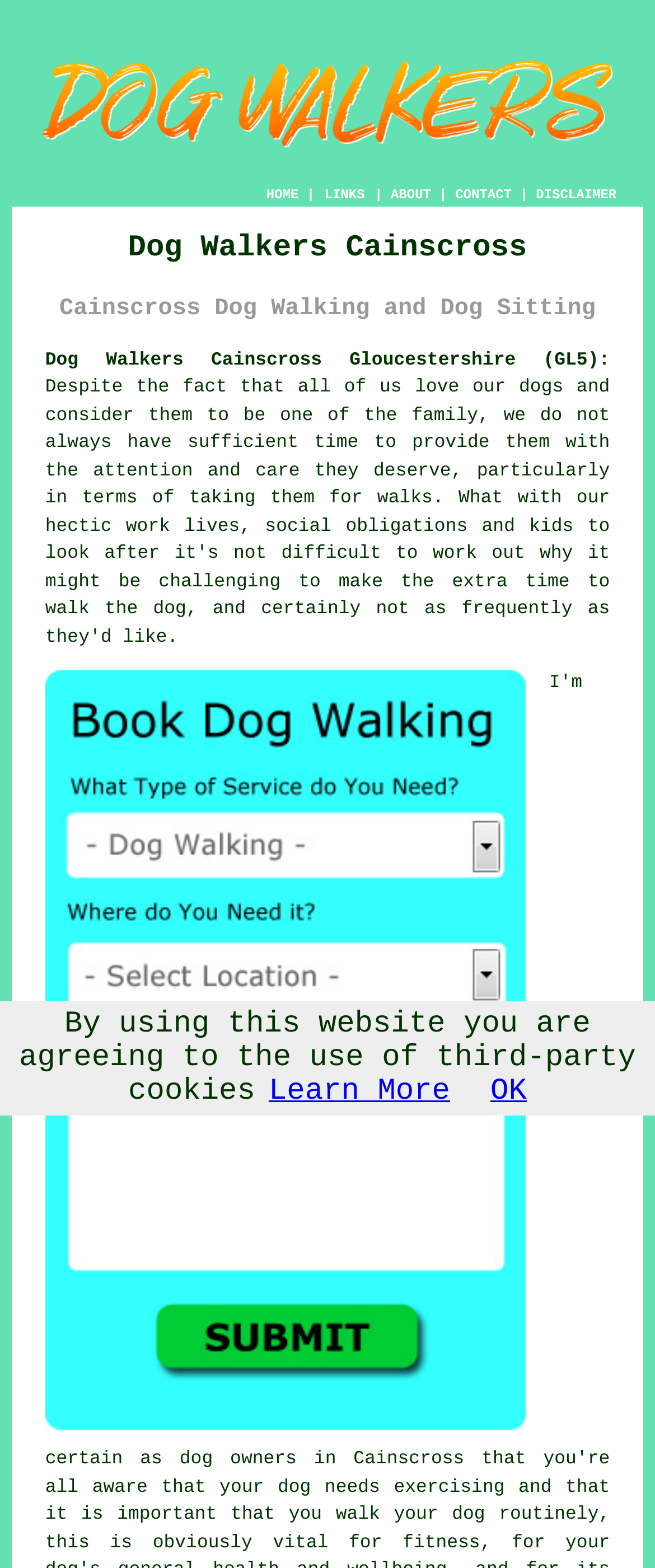Locate the bounding box coordinates of the clickable element to fulfill the following instruction: "View the ABOUT page". Provide the coordinates as four float numbers between 0 and 1 in the format [left, top, right, bottom].

[0.597, 0.12, 0.658, 0.13]